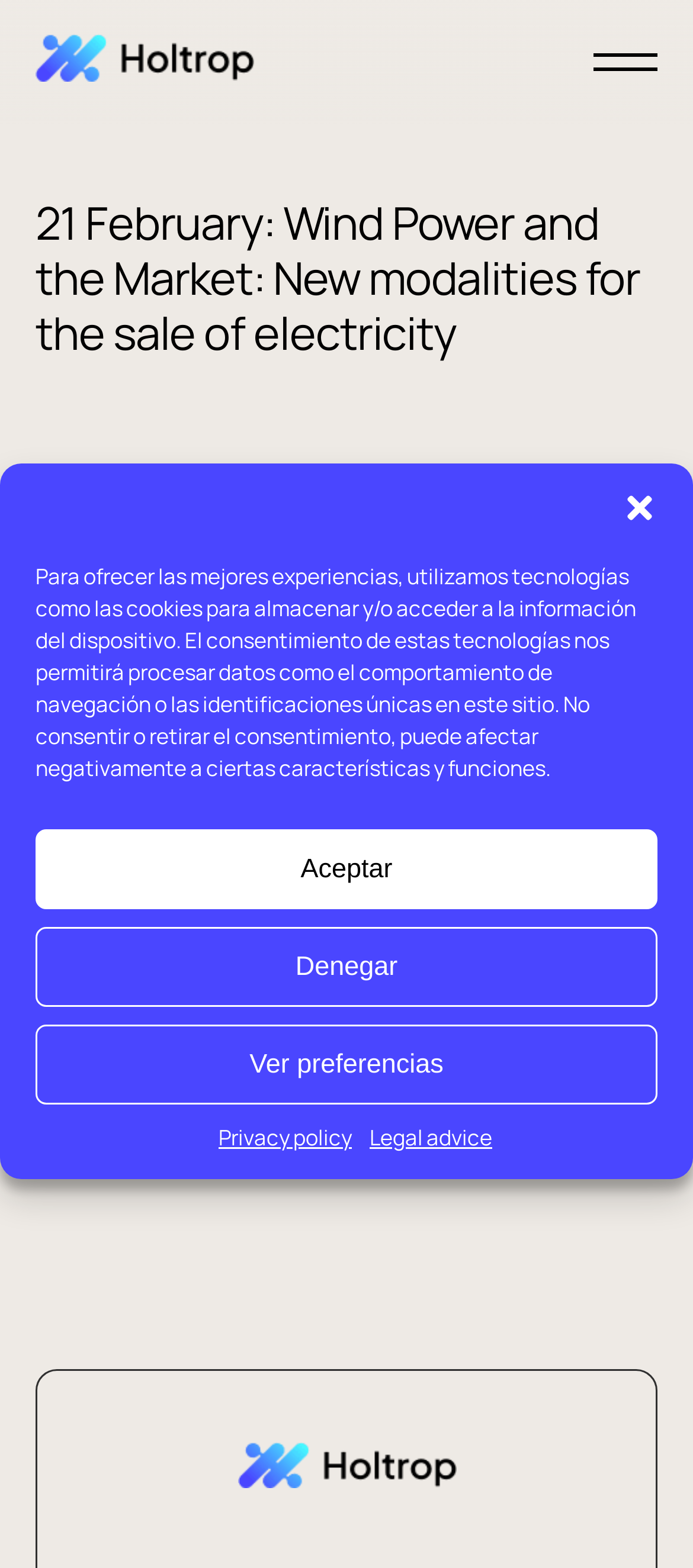Based on the visual content of the image, answer the question thoroughly: What is the topic of Piet Holtrop's speech?

The topic of Piet Holtrop's speech can be found in the main text of the webpage, which states 'During this event Piet Holtrop will speak on the legal and regulatory issues associated with different contractual models for the sale and purchase of electricity'.